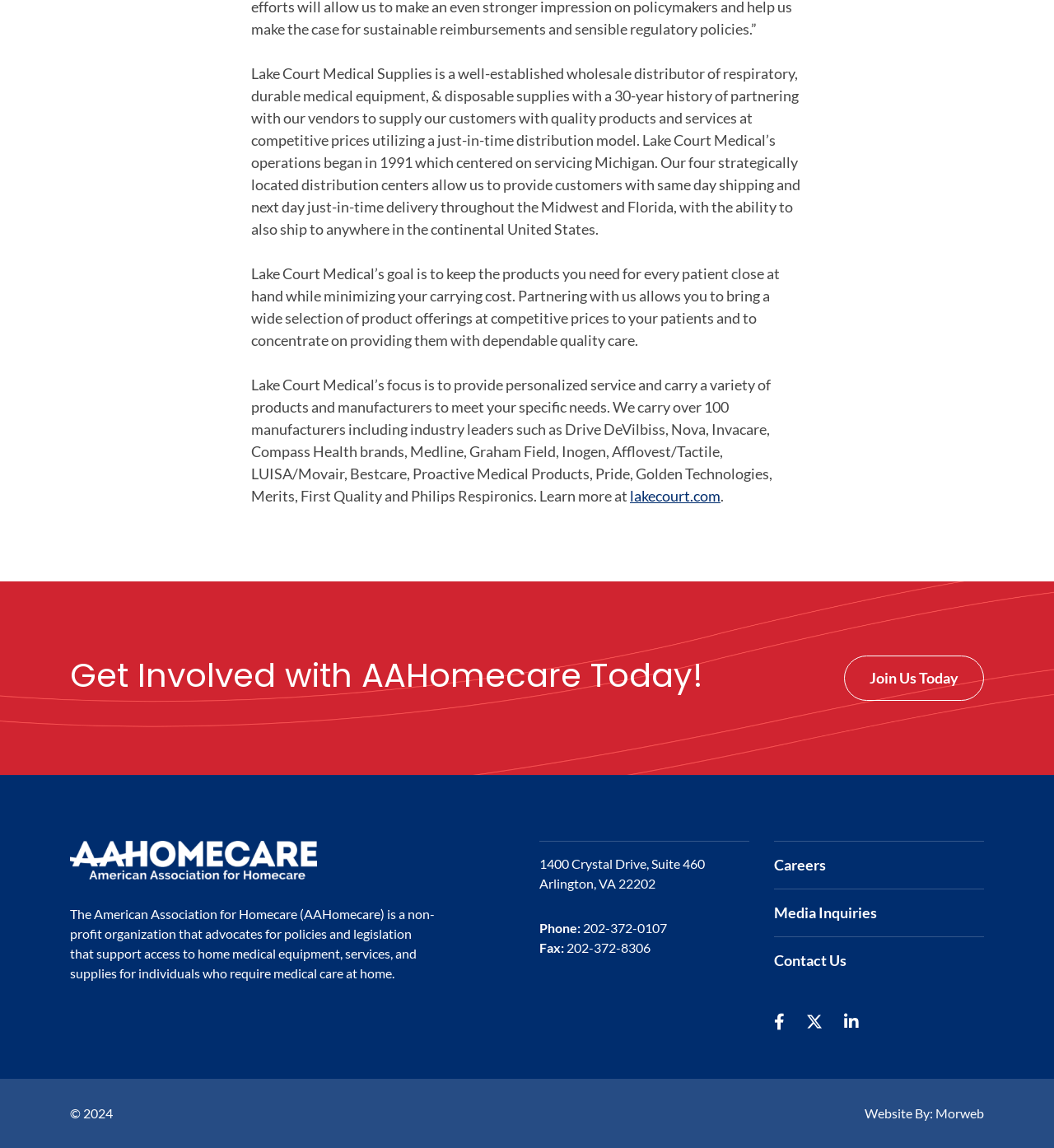How many distribution centers does Lake Court Medical have?
Using the screenshot, give a one-word or short phrase answer.

Four